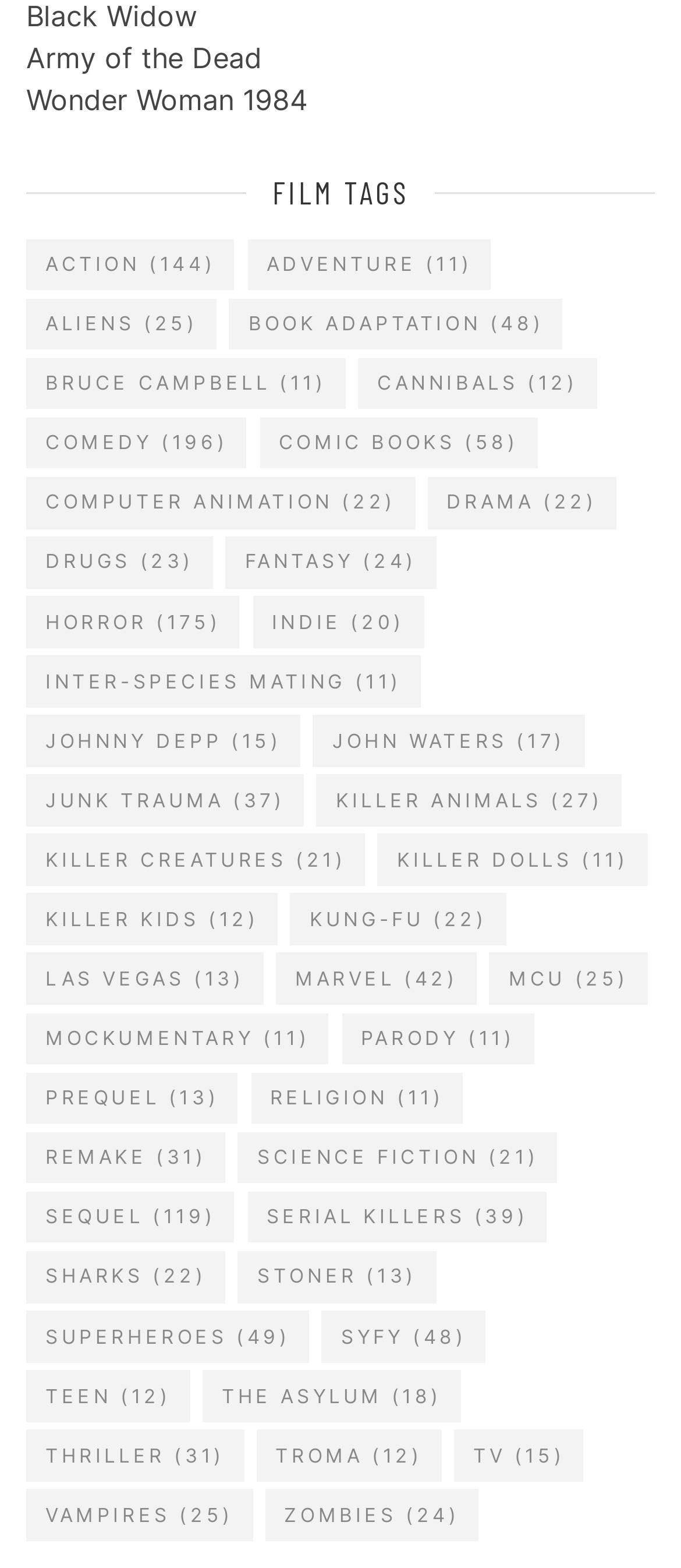What is the category with the most items?
Look at the screenshot and provide an in-depth answer.

By examining the links on the webpage, I found that the category 'Horror' has the most items, with 175 items listed.